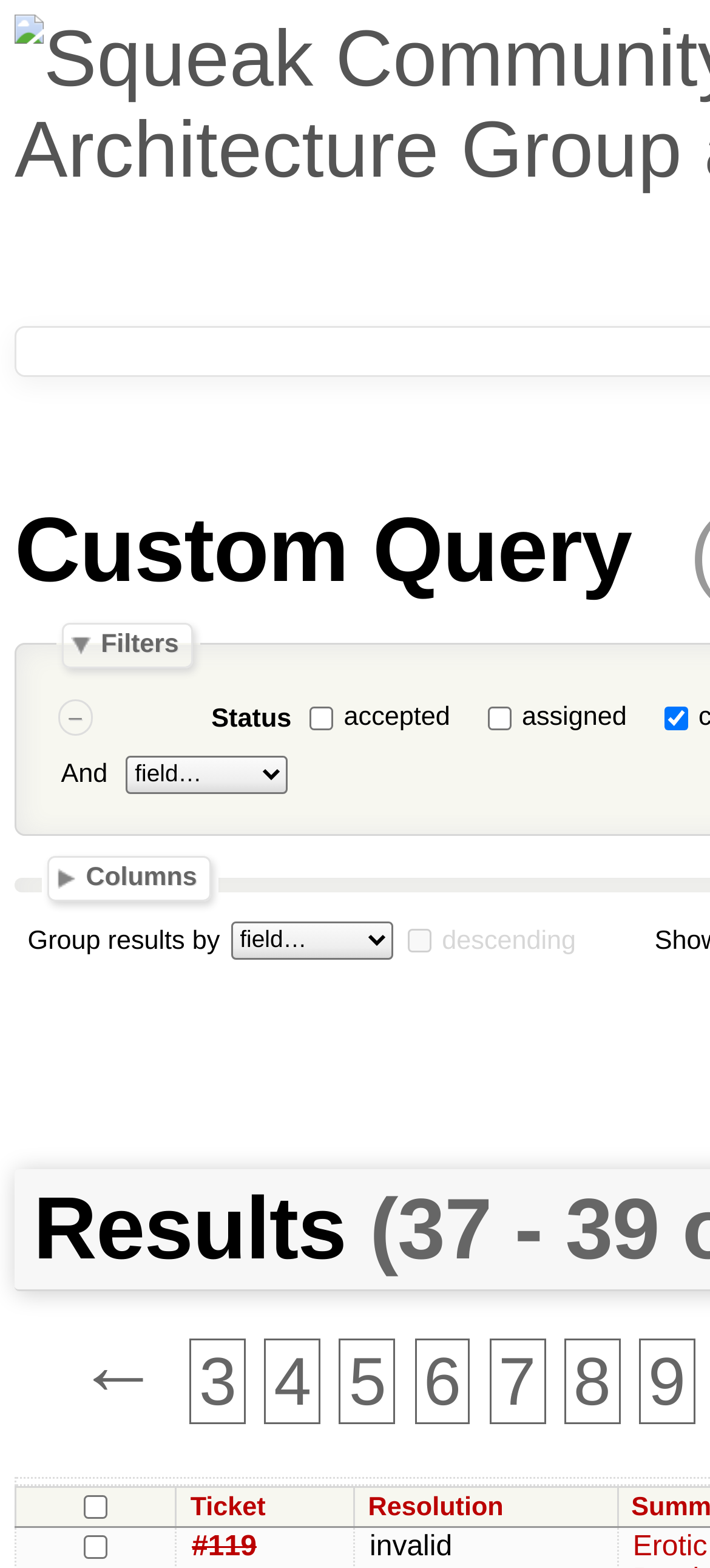Please specify the bounding box coordinates of the clickable region to carry out the following instruction: "Install the Hades 2 game". The coordinates should be four float numbers between 0 and 1, in the format [left, top, right, bottom].

None